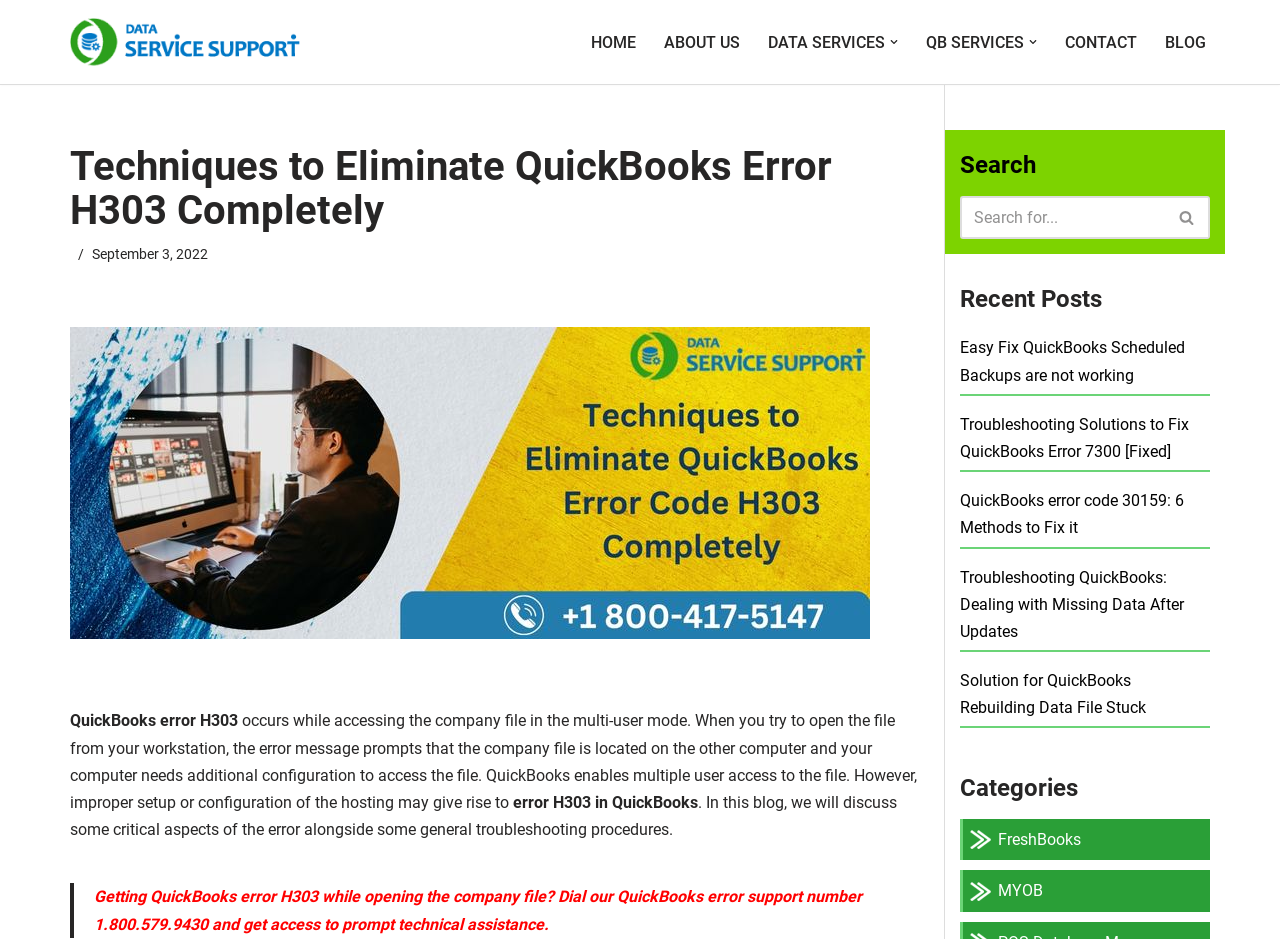Identify the bounding box of the UI element that matches this description: "parent_node: Search for... aria-label="Search"".

[0.91, 0.208, 0.945, 0.254]